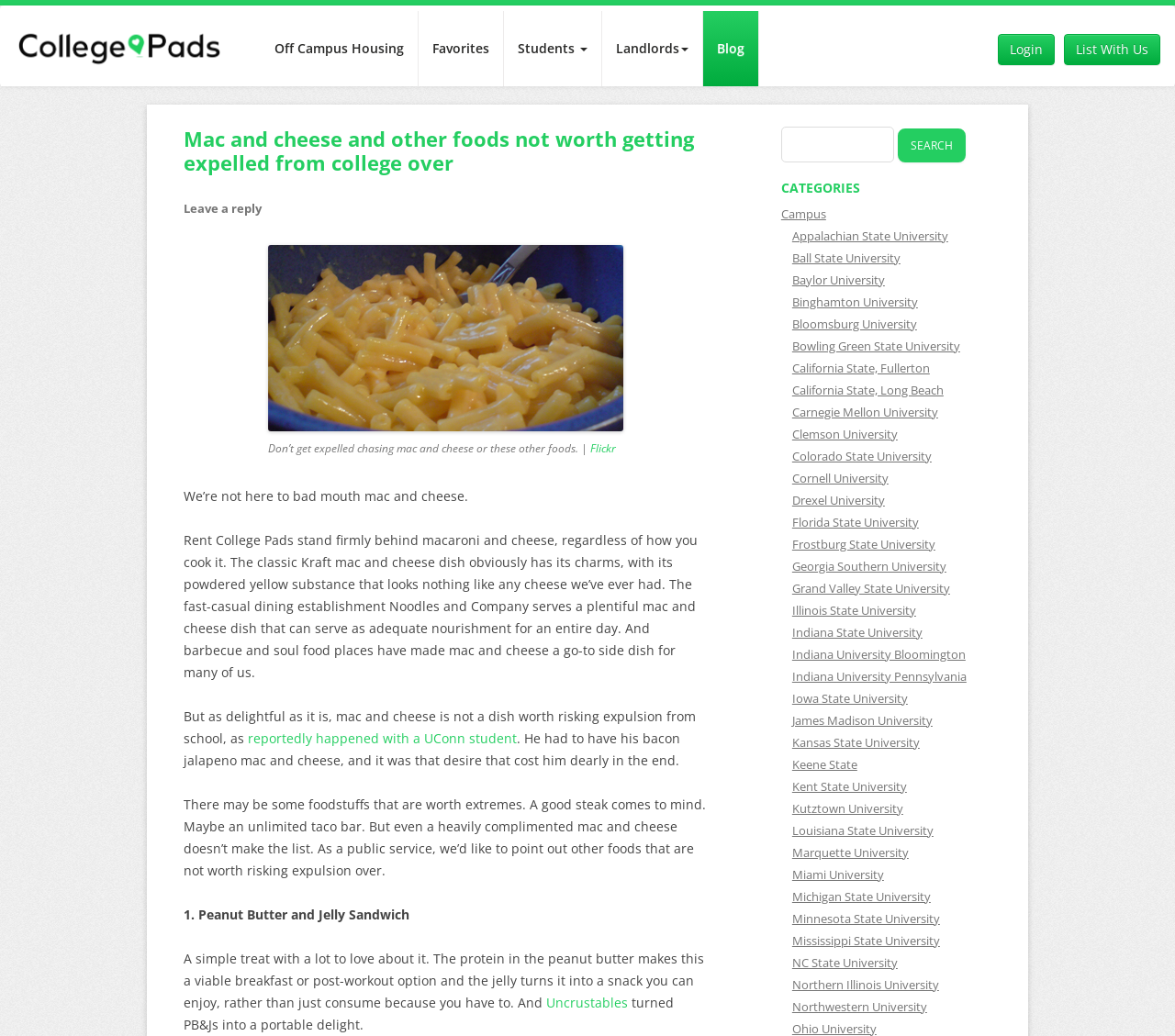Please find the bounding box coordinates for the clickable element needed to perform this instruction: "Go to Blog".

[0.598, 0.011, 0.645, 0.083]